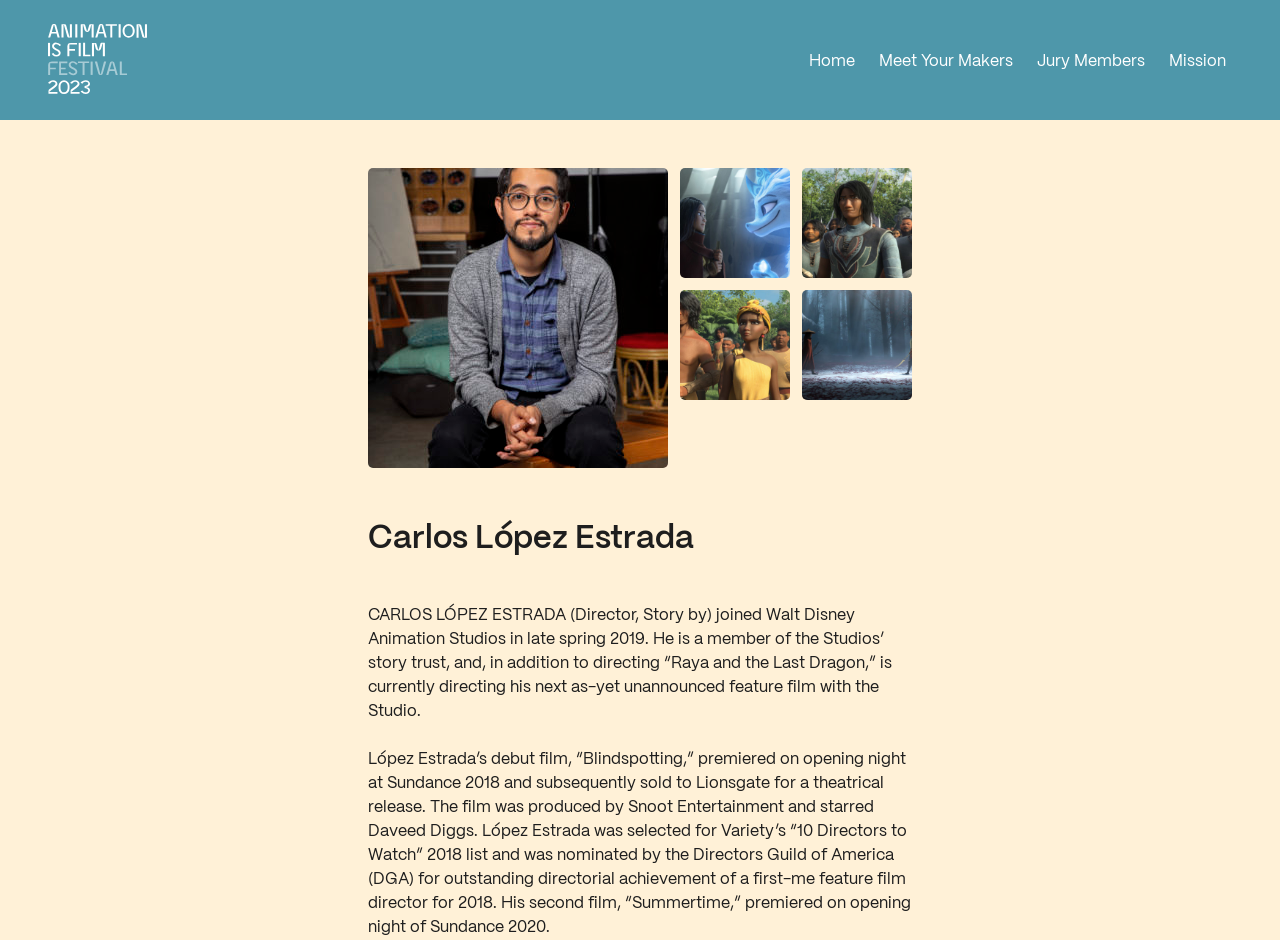Provide the bounding box coordinates of the HTML element described by the text: "alt="Animation is Film Festival"".

[0.038, 0.083, 0.115, 0.103]